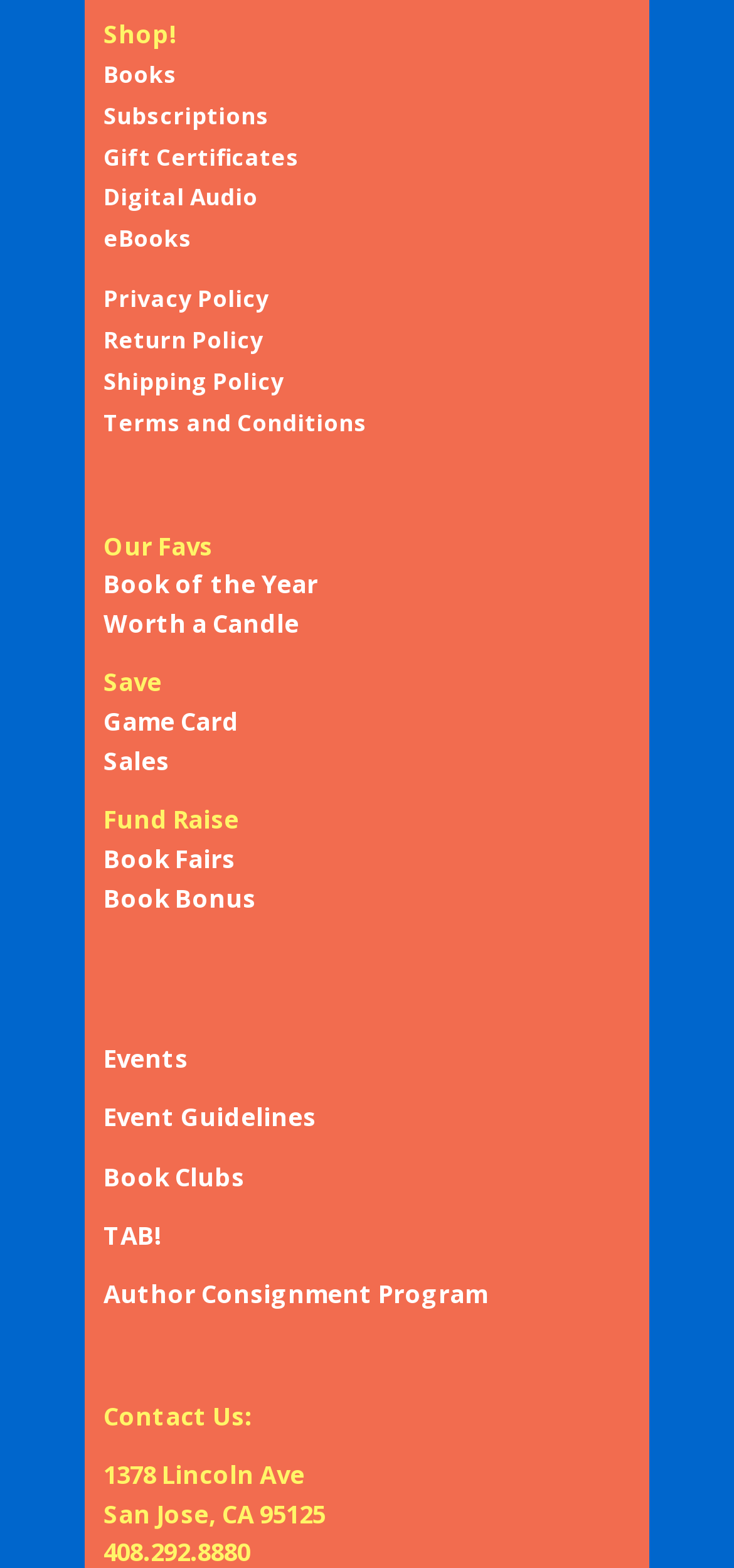Identify the bounding box coordinates of the region that should be clicked to execute the following instruction: "View Digital Audio".

[0.141, 0.115, 0.351, 0.136]